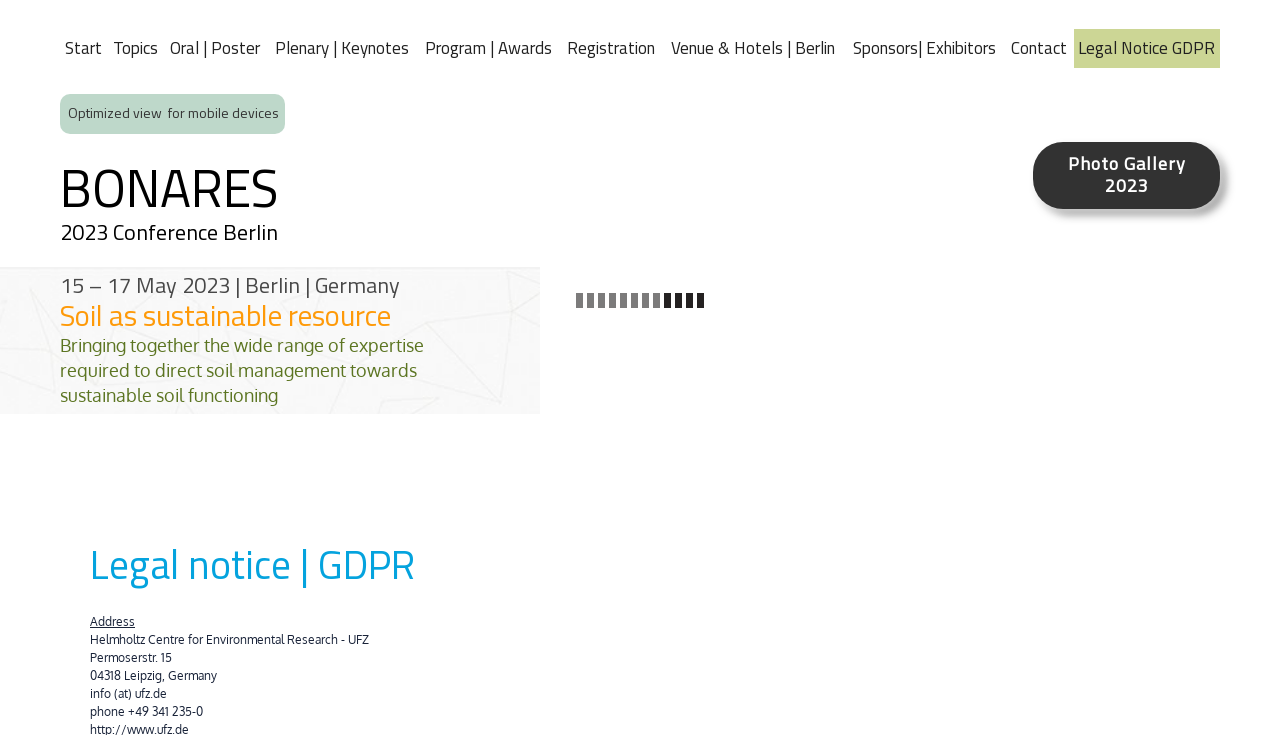What is the theme of the conference?
Refer to the image and provide a one-word or short phrase answer.

Soil as sustainable resource